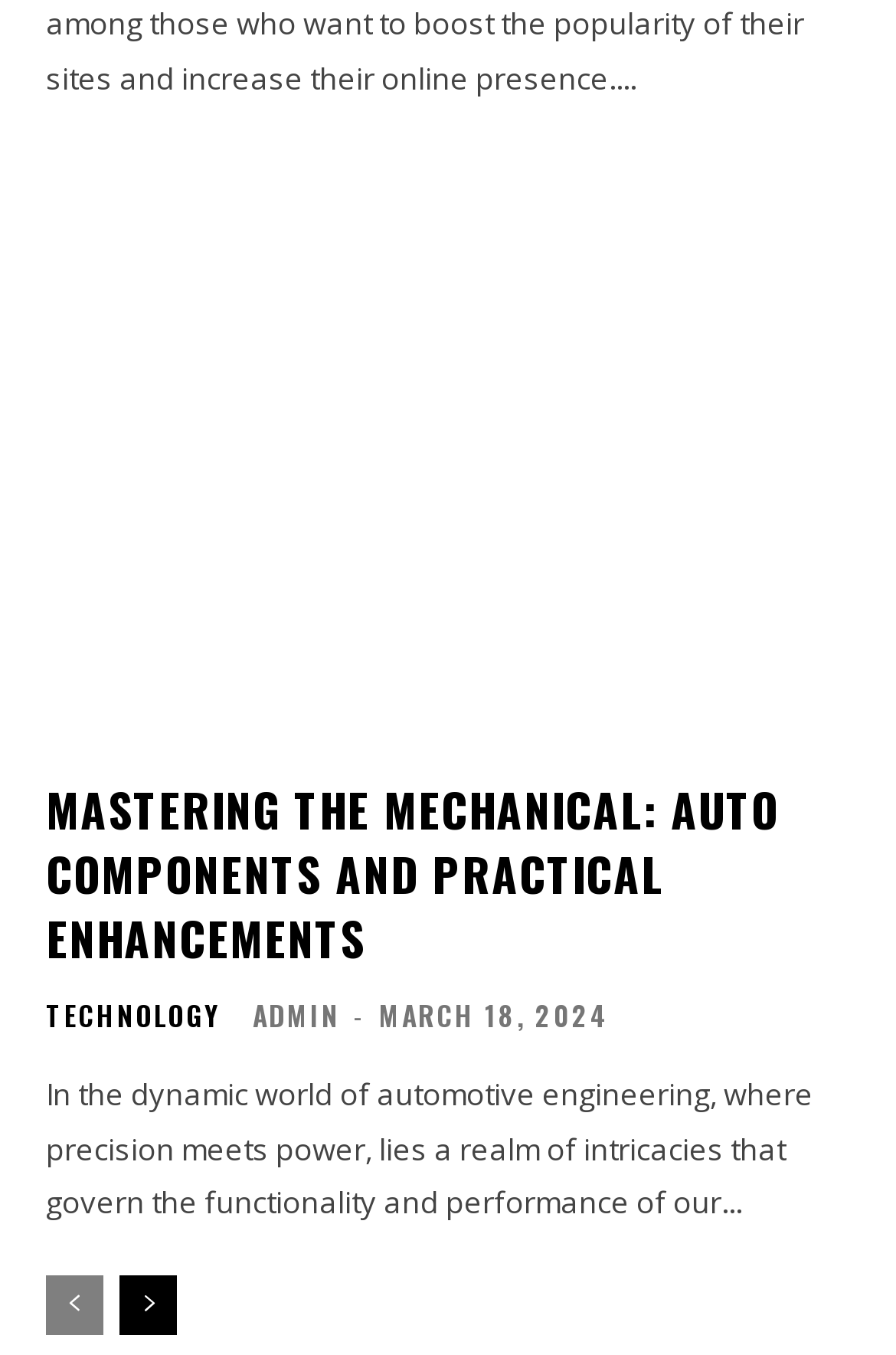Please give a concise answer to this question using a single word or phrase: 
What is the theme of the article?

Automotive engineering